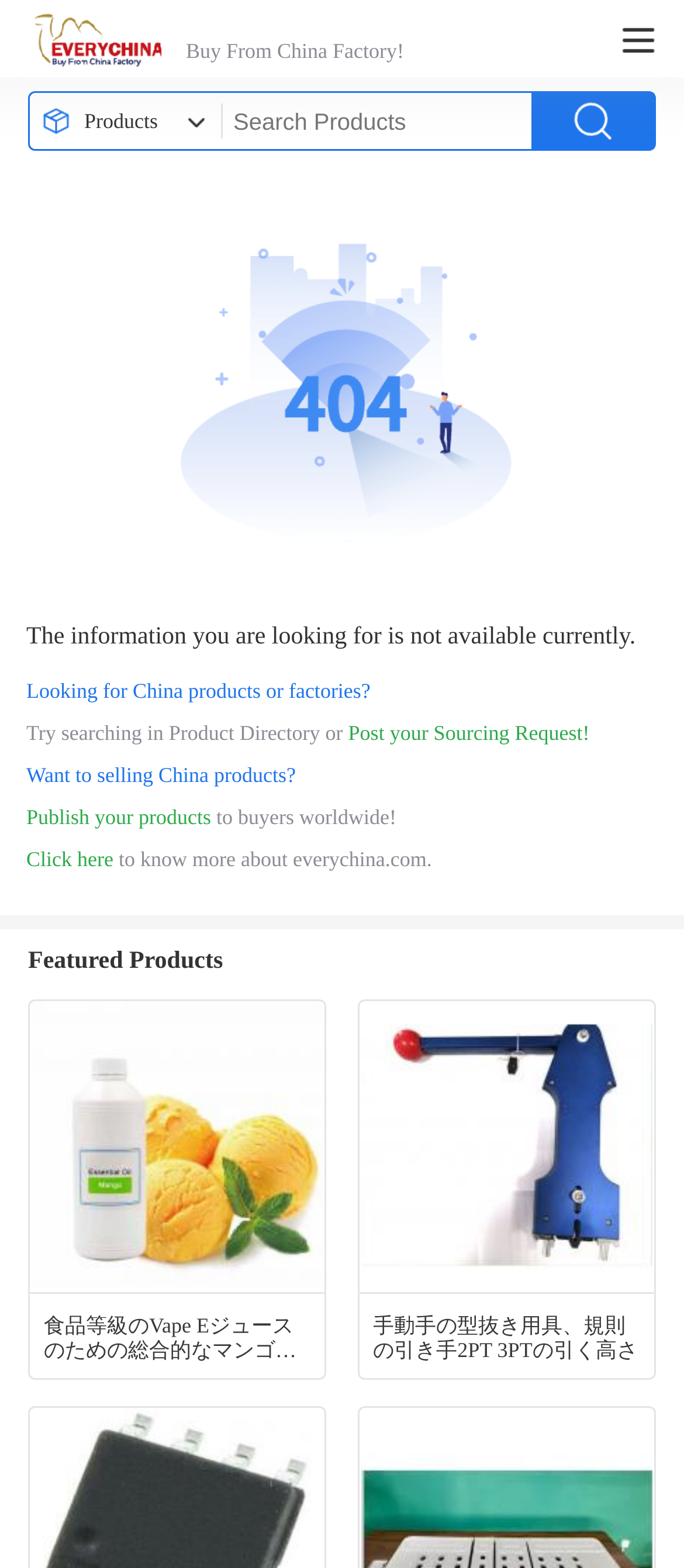Use one word or a short phrase to answer the question provided: 
What is the logo on the top left corner?

everychina logo